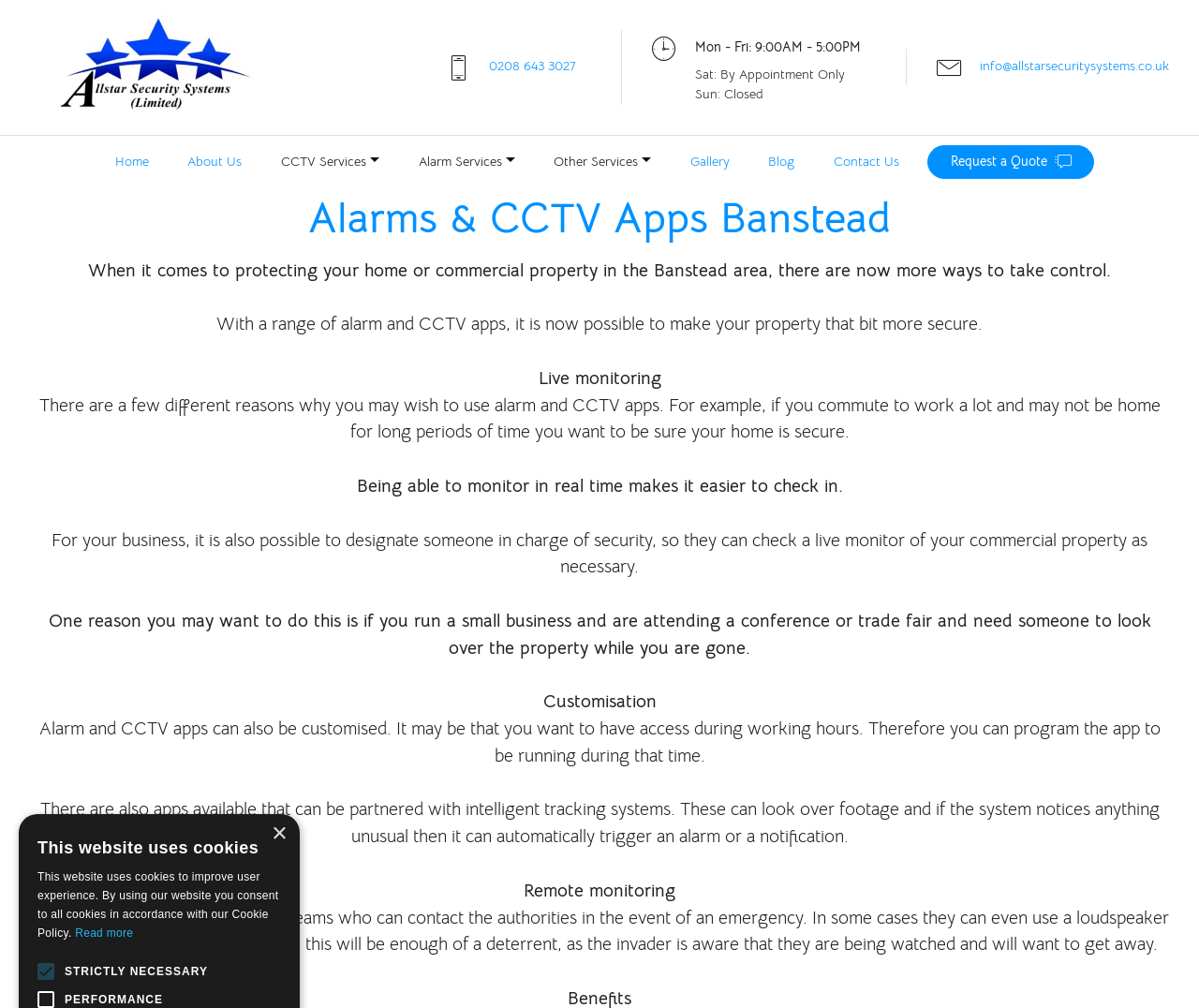Determine the bounding box coordinates of the clickable region to execute the instruction: "Visit the 'About Us' page". The coordinates should be four float numbers between 0 and 1, denoted as [left, top, right, bottom].

[0.157, 0.14, 0.202, 0.181]